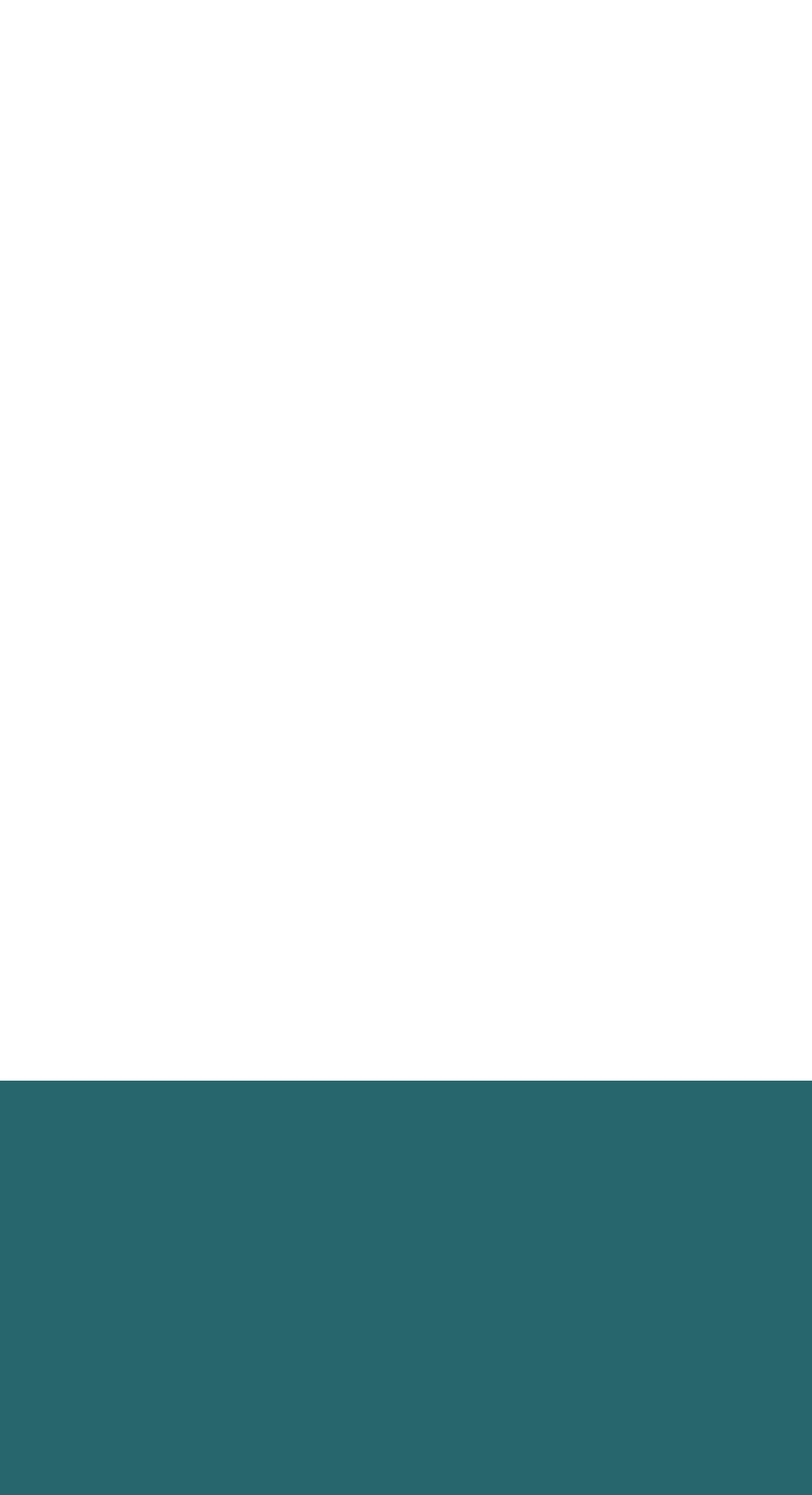Answer succinctly with a single word or phrase:
What is the copyright year range?

2000-2024